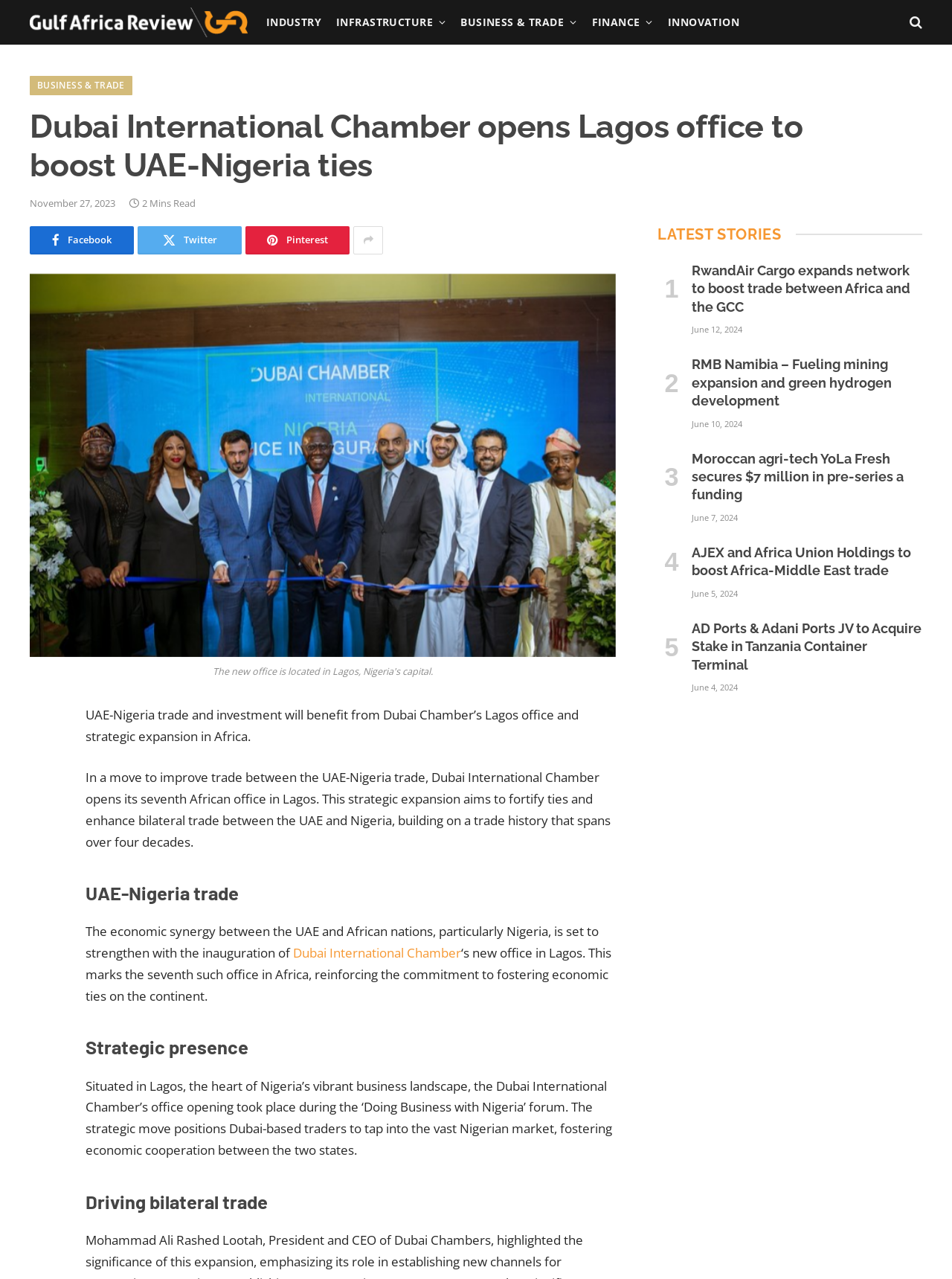Analyze and describe the webpage in a detailed narrative.

The webpage is about the Dubai International Chamber's Lagos office and its strategic expansion in Africa, with a focus on boosting UAE-Nigeria trade and investment. 

At the top of the page, there is a header section with a logo and several links, including "Gulf Africa Review", "INDUSTRY", "INFRASTRUCTURE", "BUSINESS & TRADE", "FINANCE", and "INNOVATION". 

Below the header, there is a main article section with a heading that reads "Dubai International Chamber opens Lagos office to boost UAE-Nigeria ties". The article is accompanied by a time stamp "November 27, 2023" and a "2 Mins Read" indicator. 

The article is divided into several sections, including "UAE-Nigeria trade", "Strategic presence", and "Driving bilateral trade". Each section has a heading and a brief description of the topic. 

To the right of the article, there are social media links, including Facebook, Twitter, Pinterest, and others. 

Below the article, there is a section titled "LATEST STORIES" with four news articles, each with a heading, a link, and a time stamp. The articles are about various business and trade topics related to Africa and the GCC. 

At the bottom of the page, there is a "SHARE" button with several social media links.